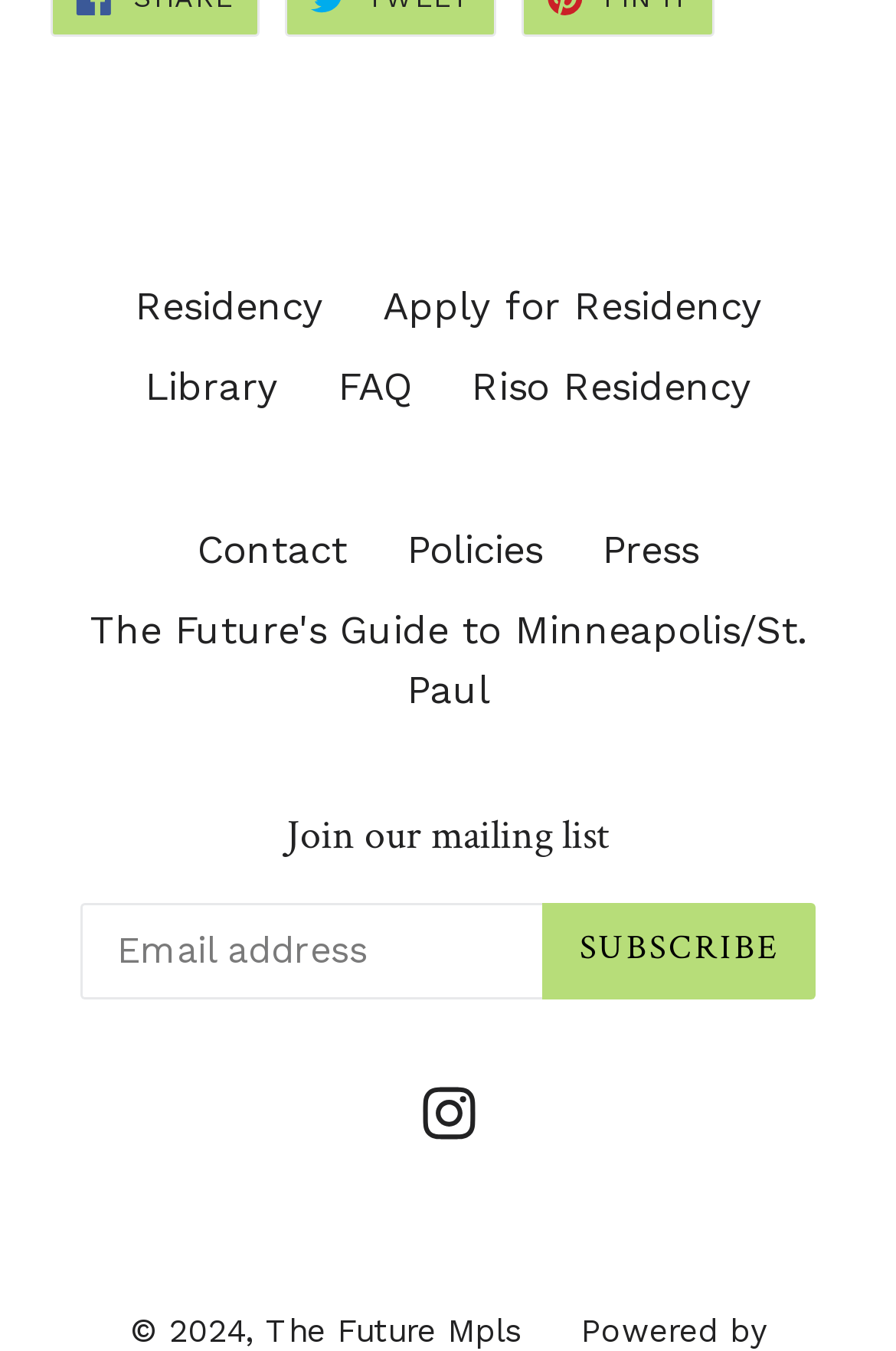What can be done with the 'Join our mailing list' textbox?
Based on the screenshot, answer the question with a single word or phrase.

Subscribe